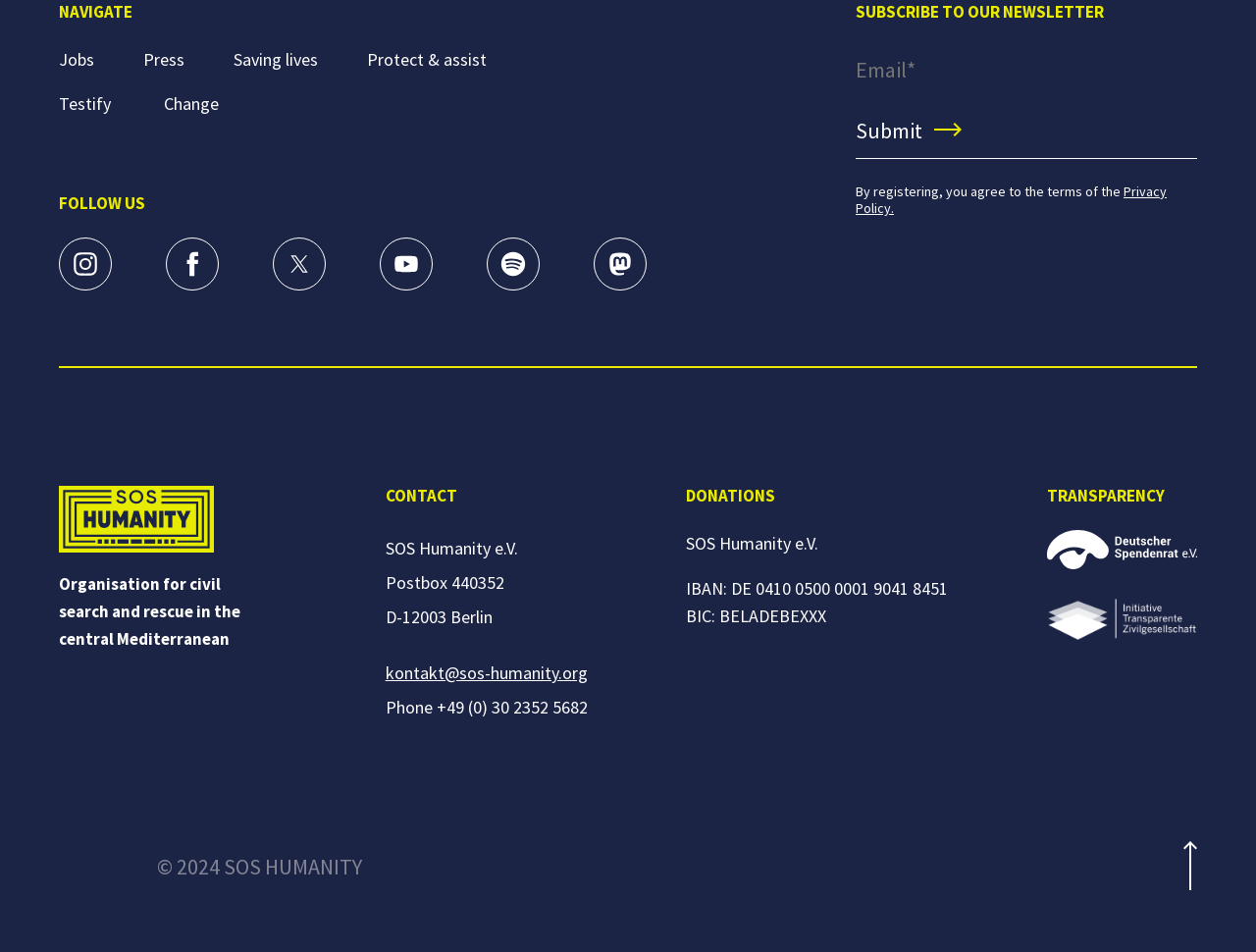What is the function of the 'Submit' button?
Could you answer the question with a detailed and thorough explanation?

The 'Submit' button is located next to a required textbox, suggesting that it is used to submit a form or input data. The exact purpose of the form is not clear, but the button's presence implies that it is used to send or process user input.